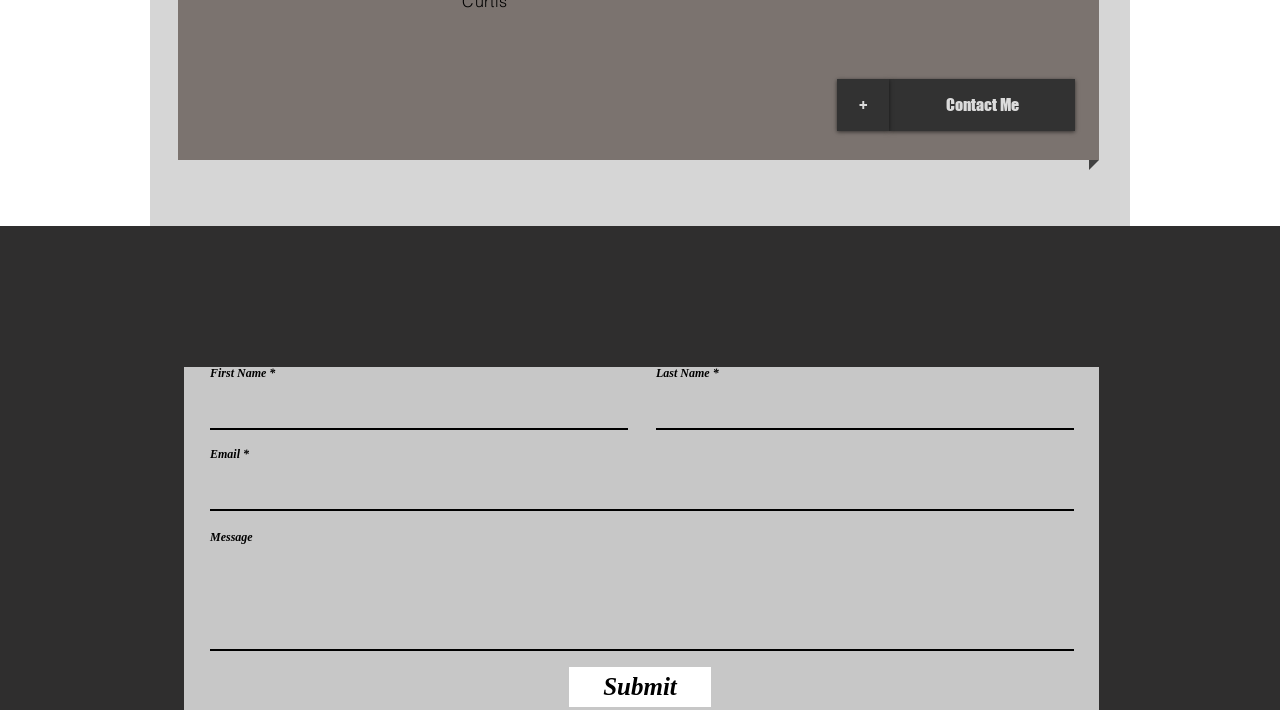Provide the bounding box coordinates of the HTML element this sentence describes: "name="email"". The bounding box coordinates consist of four float numbers between 0 and 1, i.e., [left, top, right, bottom].

[0.164, 0.66, 0.839, 0.719]